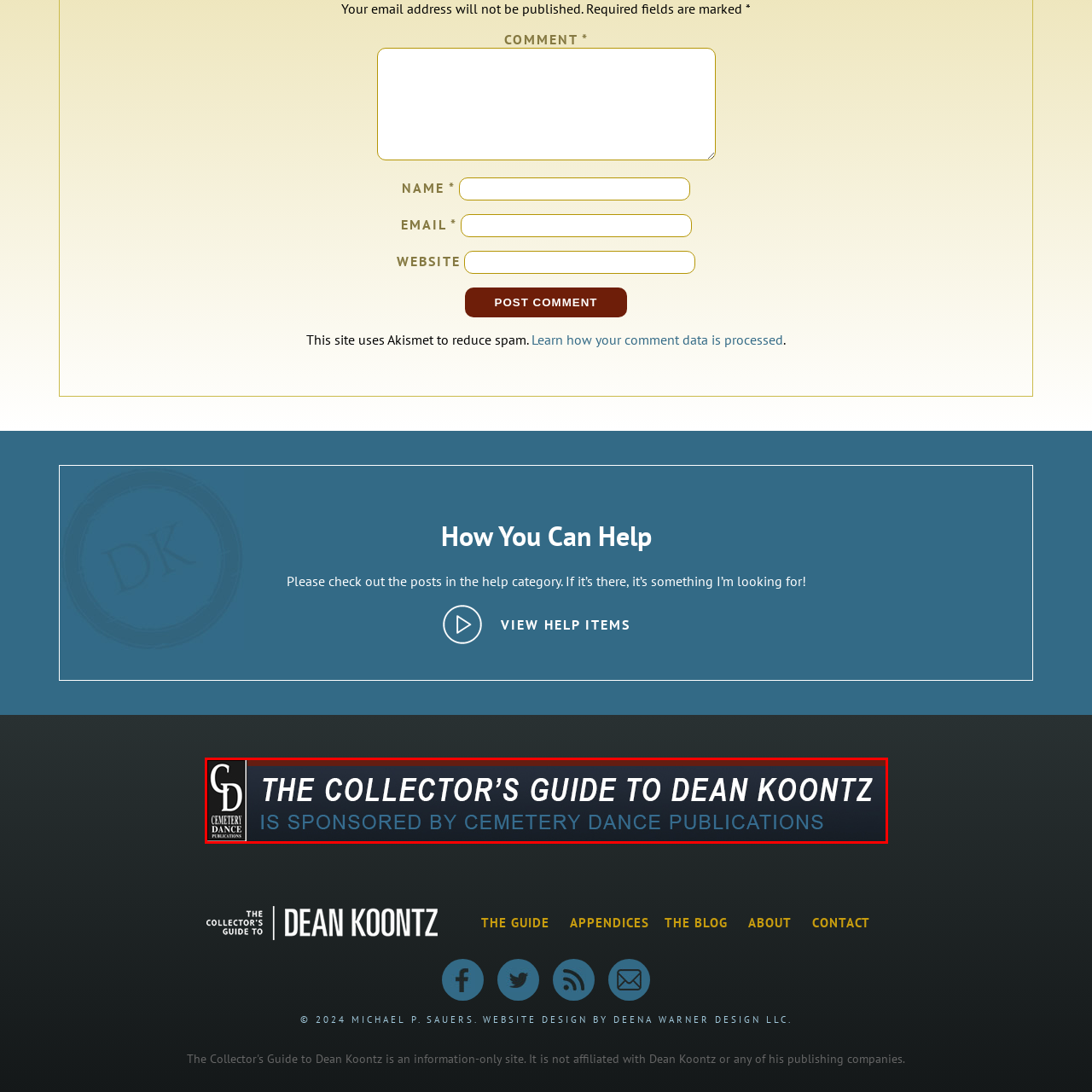Look at the section of the image marked by the red box and offer an in-depth answer to the next question considering the visual cues: What is the background design of the banner?

The banner has a gradient background that transitions from dark to light, creating a striking visual appeal.